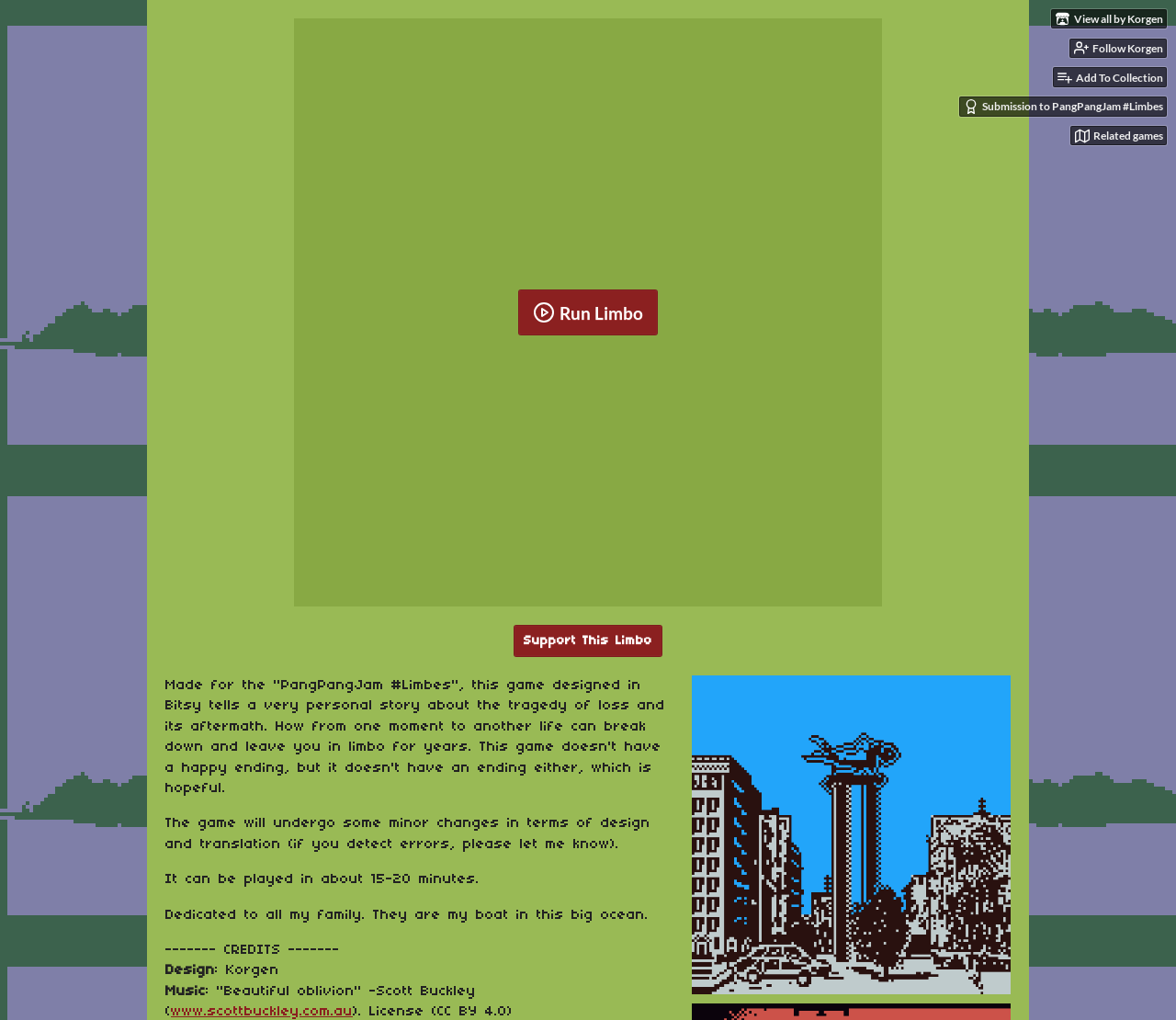Highlight the bounding box of the UI element that corresponds to this description: "Add To CollectionCollection".

[0.895, 0.066, 0.992, 0.085]